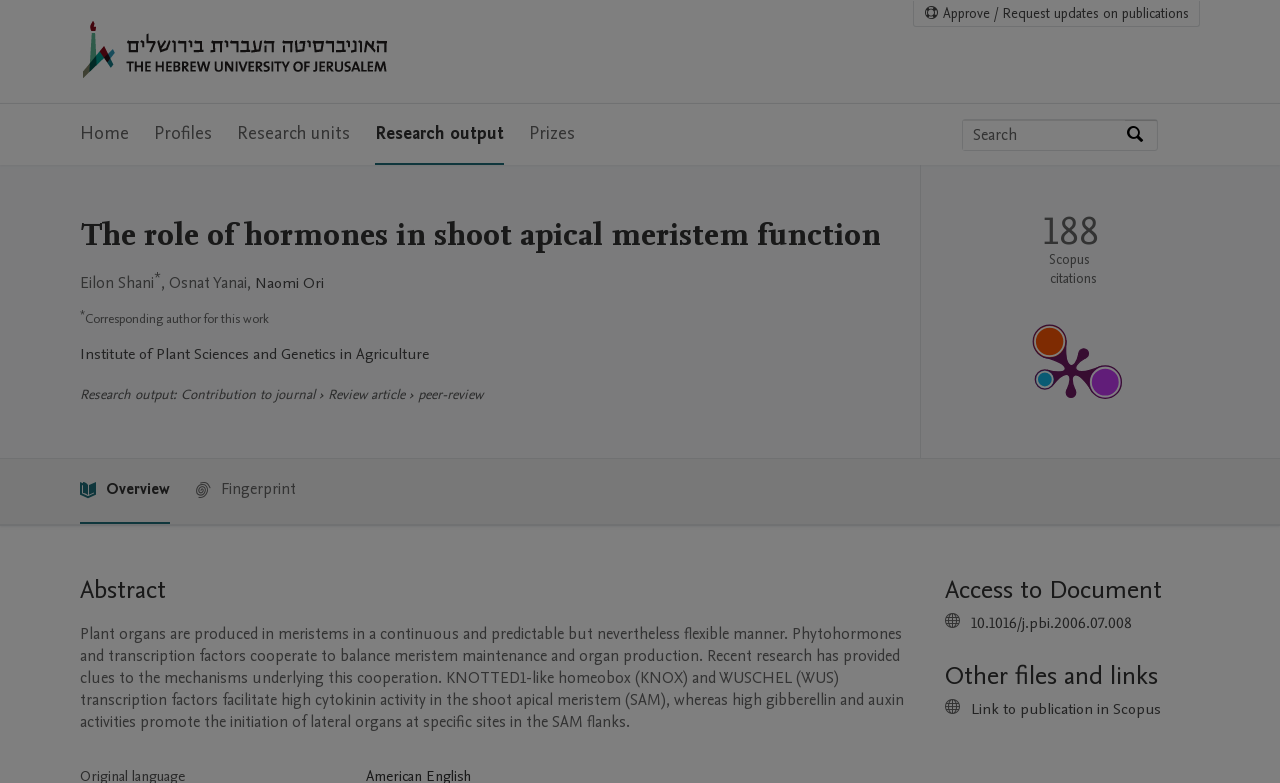Indicate the bounding box coordinates of the element that must be clicked to execute the instruction: "View the publication metrics". The coordinates should be given as four float numbers between 0 and 1, i.e., [left, top, right, bottom].

[0.719, 0.209, 0.93, 0.585]